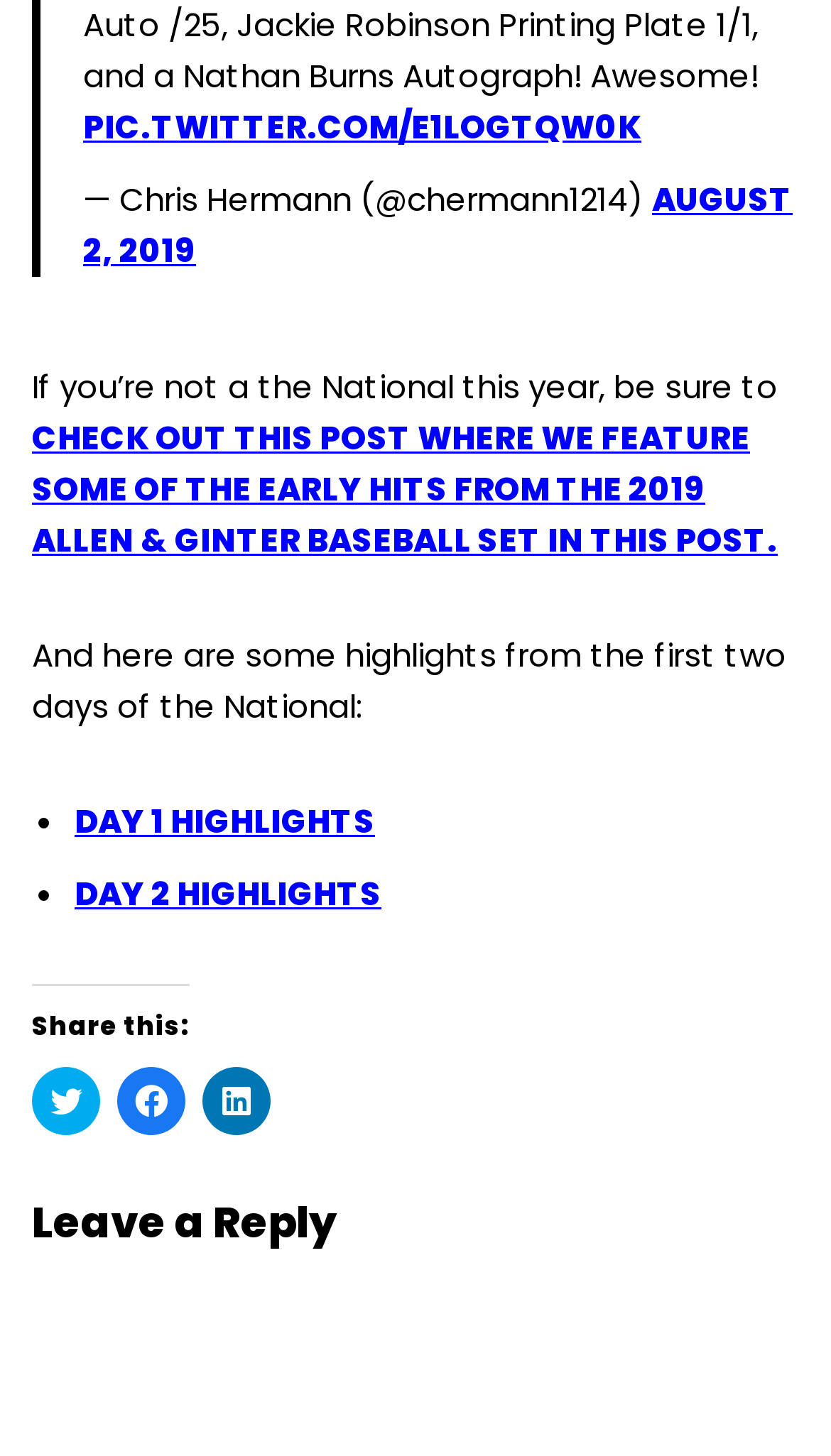Pinpoint the bounding box coordinates of the element you need to click to execute the following instruction: "Read the post about 2019 Allen & Ginter baseball set". The bounding box should be represented by four float numbers between 0 and 1, in the format [left, top, right, bottom].

[0.038, 0.285, 0.936, 0.386]